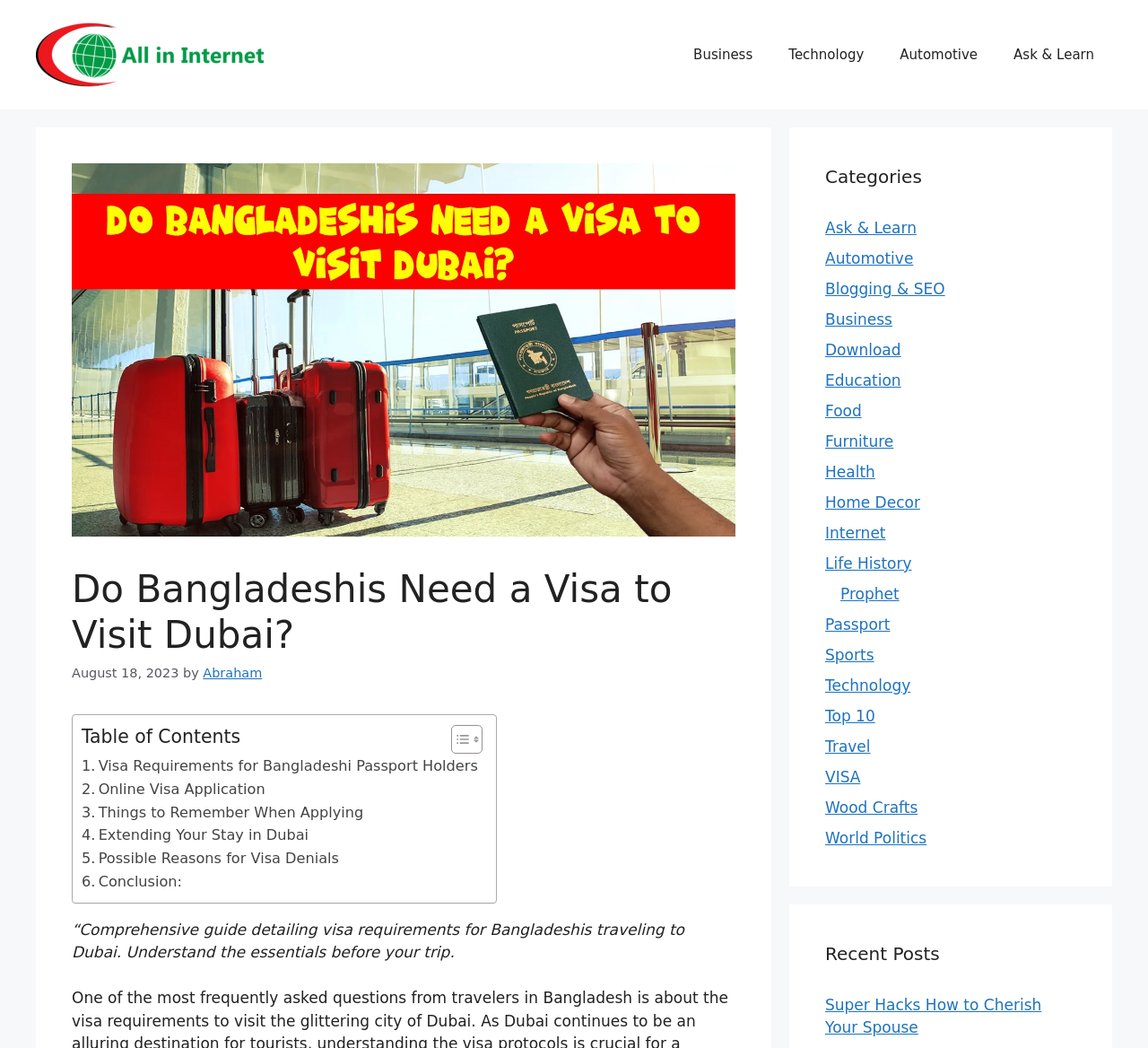Indicate the bounding box coordinates of the element that needs to be clicked to satisfy the following instruction: "Visit the 'Ask & Learn' category". The coordinates should be four float numbers between 0 and 1, i.e., [left, top, right, bottom].

[0.719, 0.209, 0.798, 0.226]